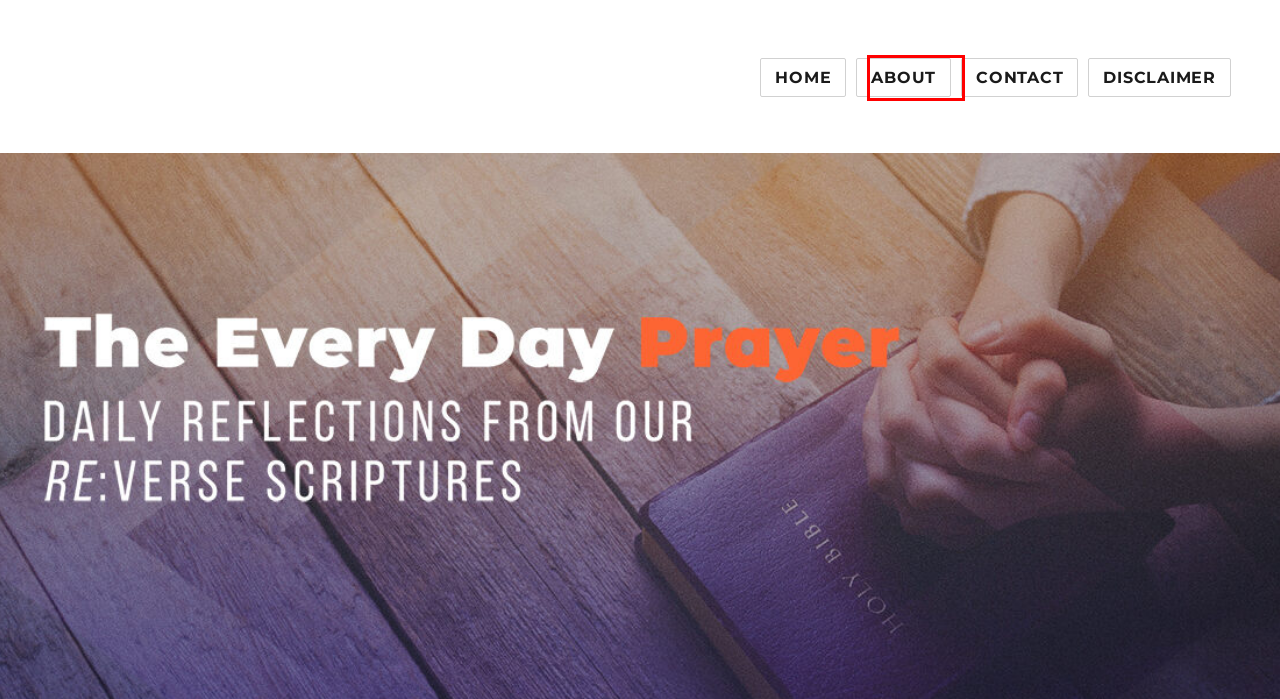You have a screenshot of a webpage with a red bounding box around an element. Select the webpage description that best matches the new webpage after clicking the element within the red bounding box. Here are the descriptions:
A. About – The Everyday Prayer
B. Contact – The Everyday Prayer
C. Colossians – The Everyday Prayer
D. The Everyday Prayer – Daily Reflections from our Re:Verse Scripture
E. Love Your Neighbor – The Everyday Prayer
F. Life – The Everyday Prayer
G. Disclaimer – The Everyday Prayer
H. 1 Peter – The Everyday Prayer

A